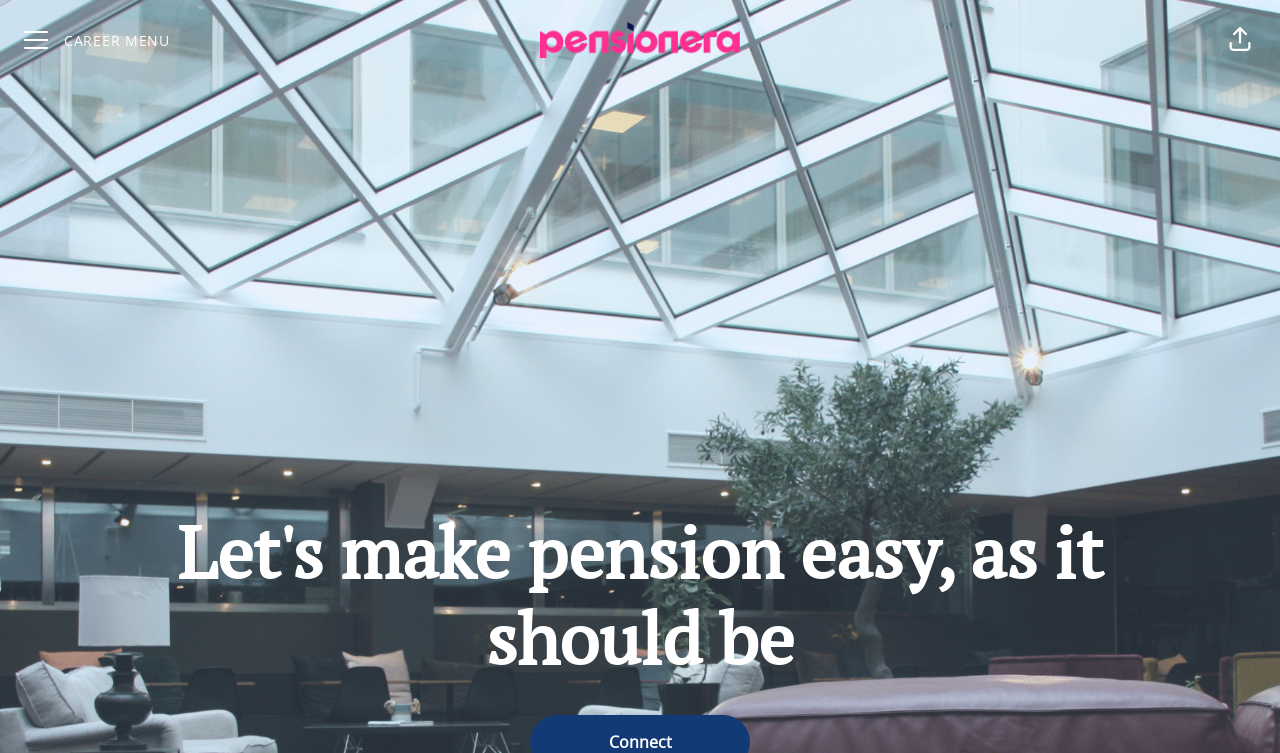Respond to the question with just a single word or phrase: 
What is the logo or image on the top-center of the page?

Pensionera group career site